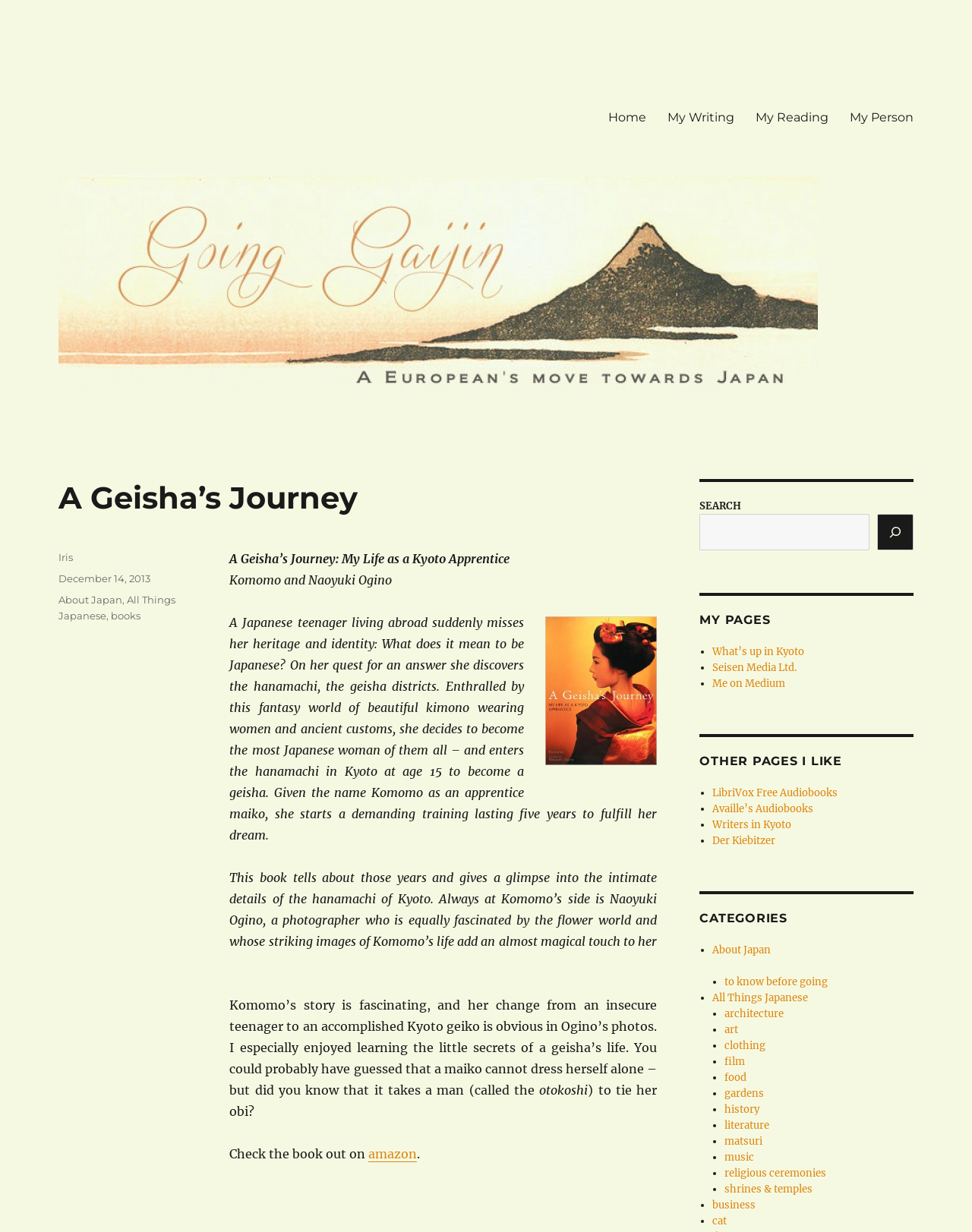Specify the bounding box coordinates of the region I need to click to perform the following instruction: "Click on the 'Home' link". The coordinates must be four float numbers in the range of 0 to 1, i.e., [left, top, right, bottom].

[0.615, 0.082, 0.676, 0.108]